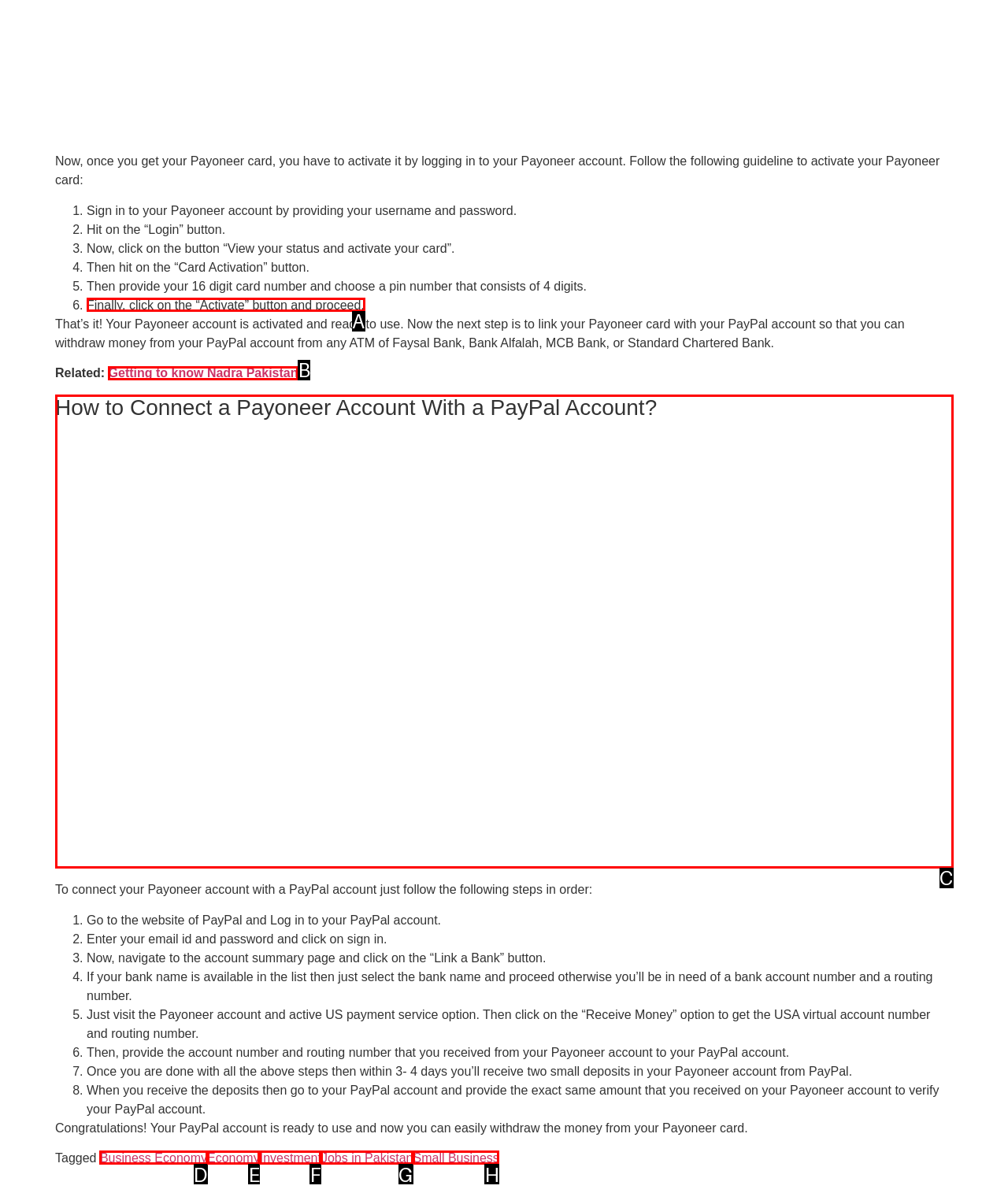Determine which HTML element I should select to execute the task: Click on the 'Activate' button
Reply with the corresponding option's letter from the given choices directly.

A